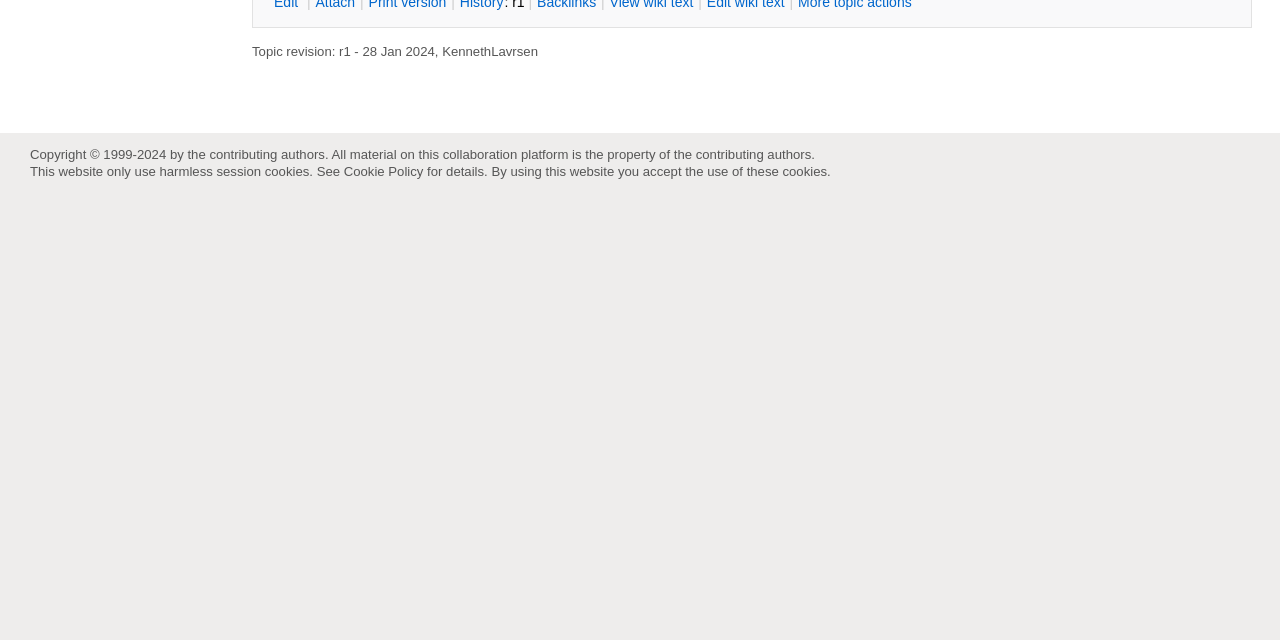Based on the element description KennethLavrsen, identify the bounding box of the UI element in the given webpage screenshot. The coordinates should be in the format (top-left x, top-left y, bottom-right x, bottom-right y) and must be between 0 and 1.

[0.345, 0.069, 0.42, 0.093]